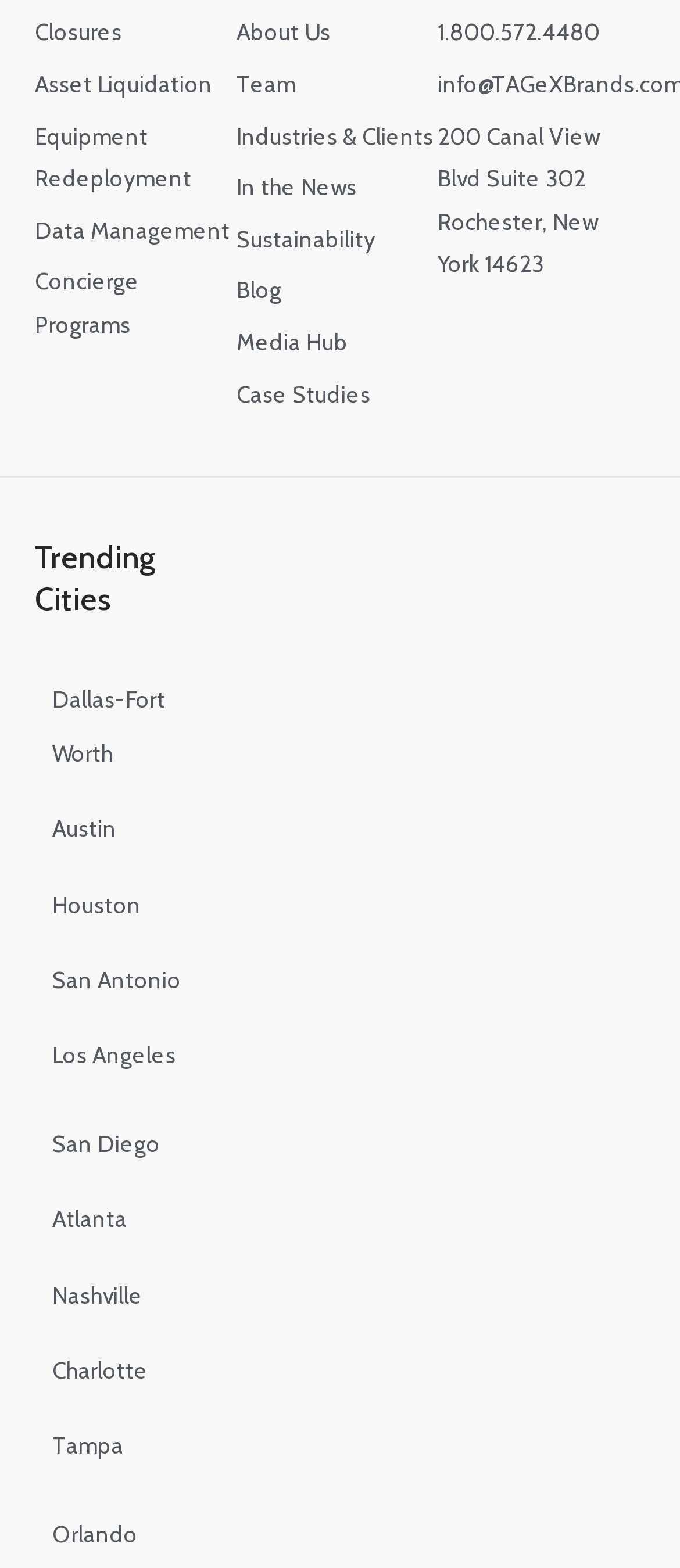What is the topic of the links listed under 'Trending Cities'?
Using the picture, provide a one-word or short phrase answer.

Cities